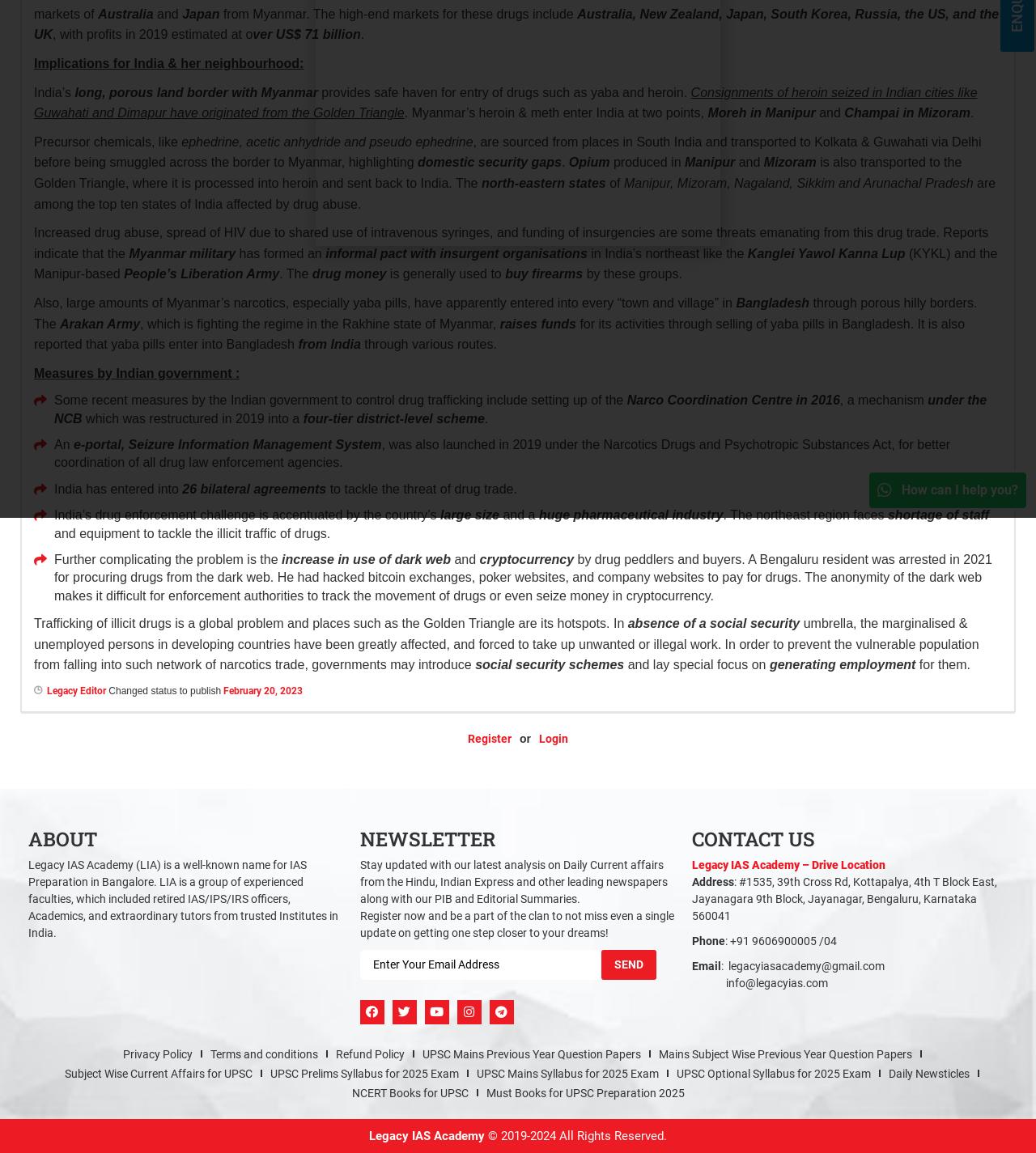Bounding box coordinates should be in the format (top-left x, top-left y, bottom-right x, bottom-right y) and all values should be floating point numbers between 0 and 1. Determine the bounding box coordinate for the UI element described as: value="Send"

[0.58, 0.824, 0.634, 0.85]